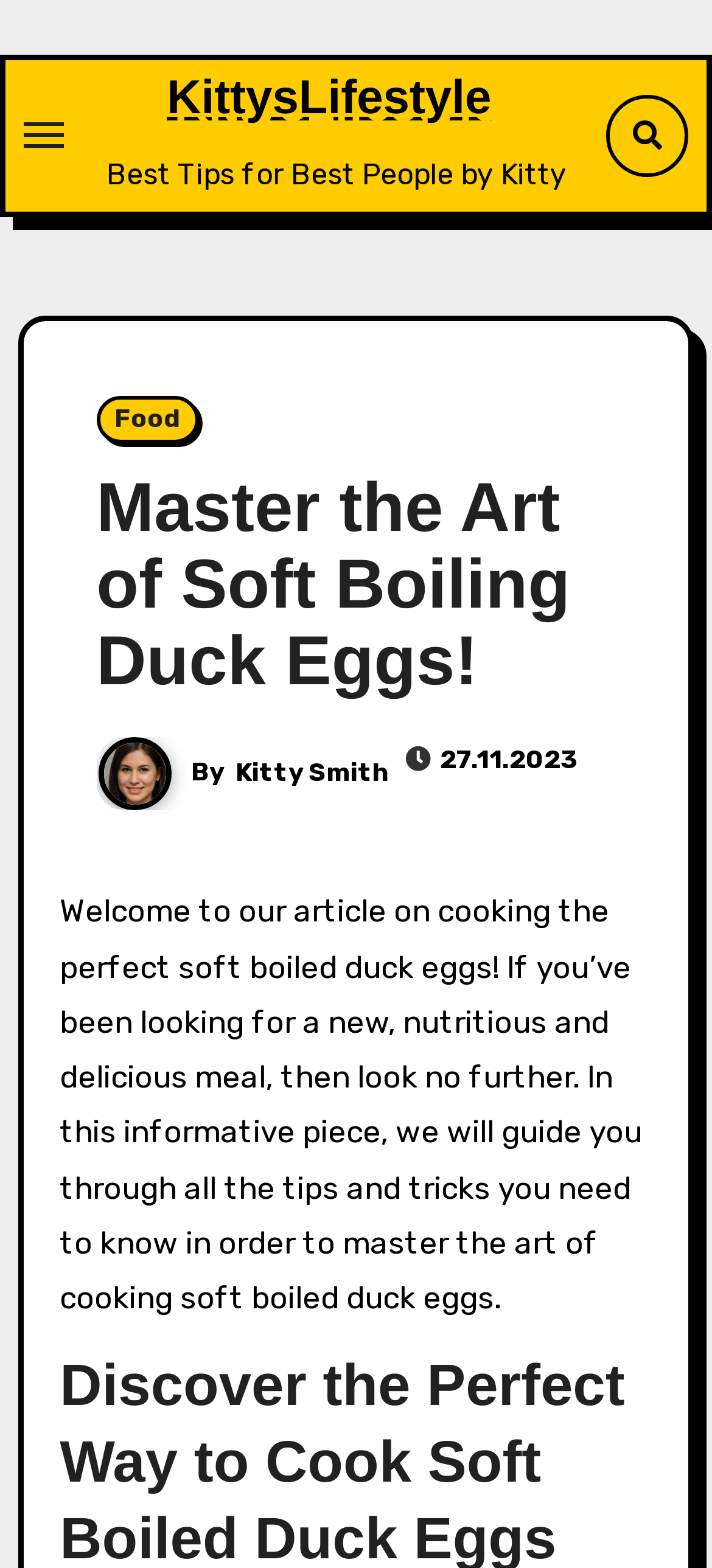Locate the primary heading on the webpage and return its text.

Master the Art of Soft Boiling Duck Eggs!